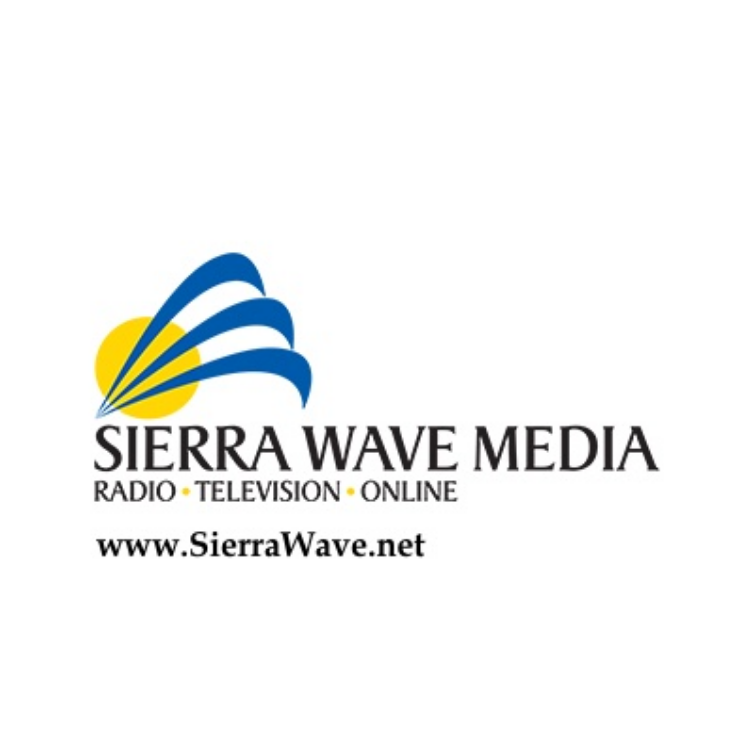What are the three services offered by Sierra Wave Media?
Answer the question with detailed information derived from the image.

The tagline 'RADIO • TELEVISION • ONLINE' notes the multi-platform nature of the organization, which offers services in radio, television, and online media.